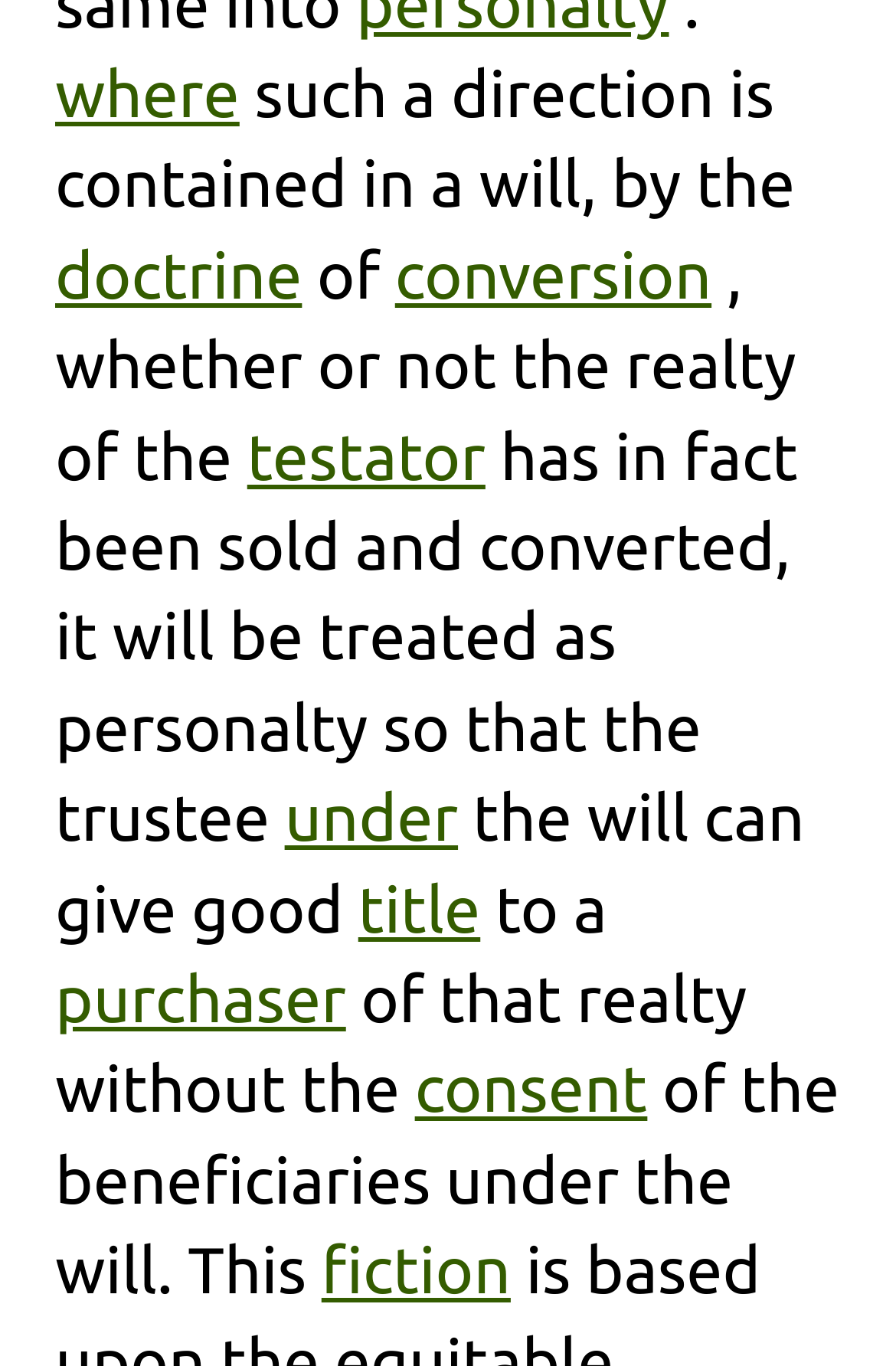Please give the bounding box coordinates of the area that should be clicked to fulfill the following instruction: "explore the concept of 'title'". The coordinates should be in the format of four float numbers from 0 to 1, i.e., [left, top, right, bottom].

[0.4, 0.64, 0.536, 0.692]